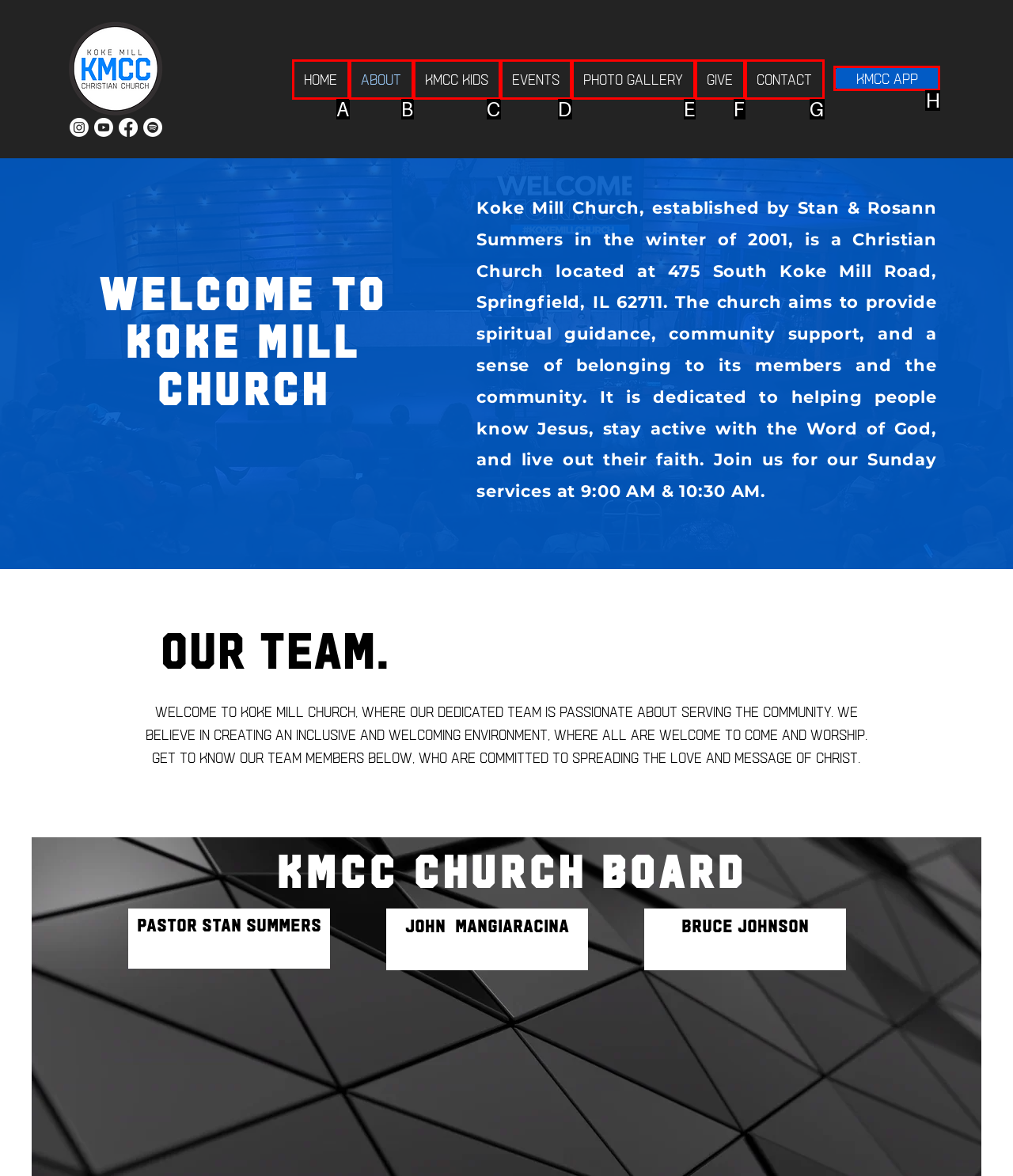Identify the letter of the option to click in order to View the KMCC APP. Answer with the letter directly.

H